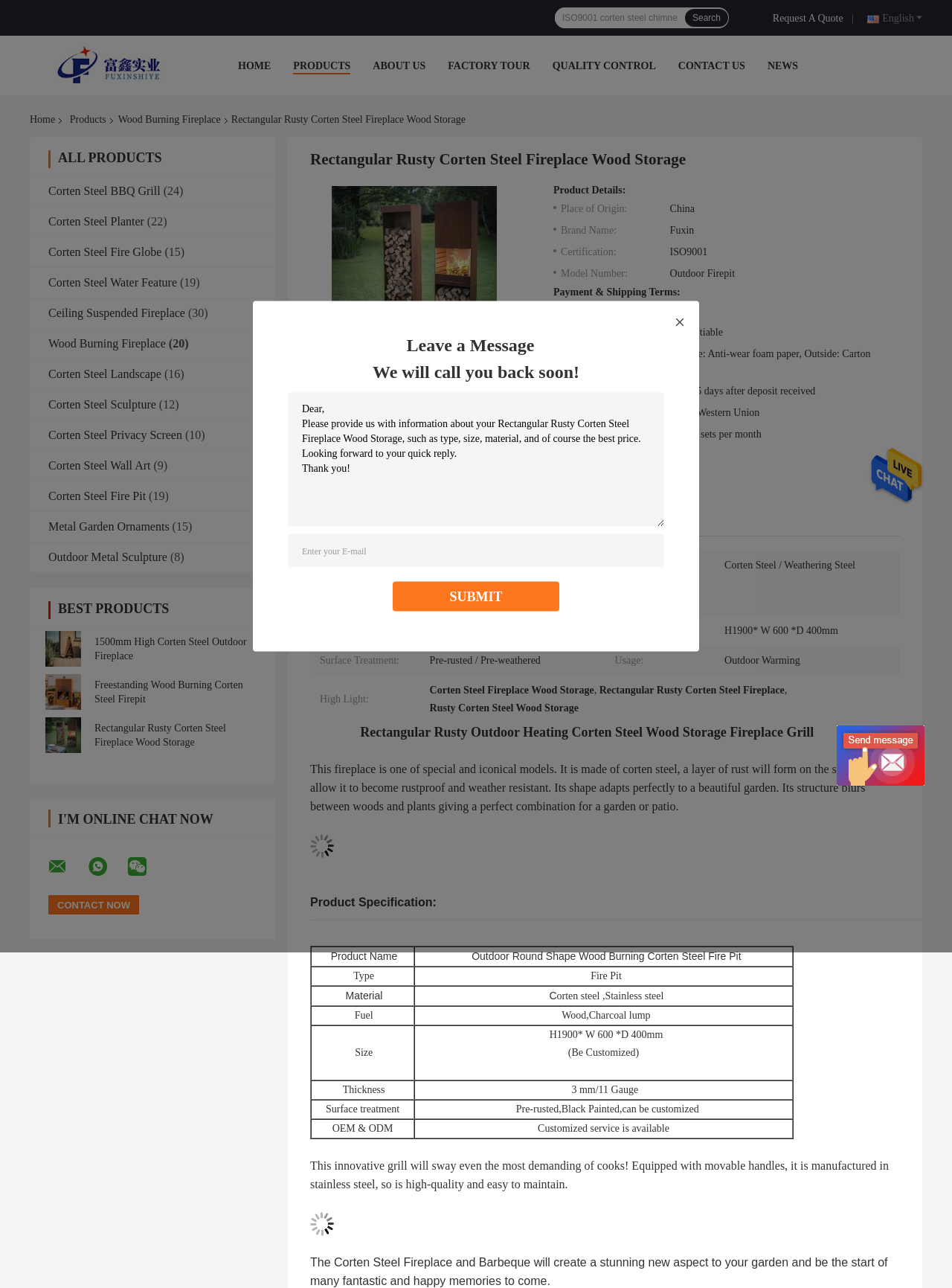How many languages are supported by the website?
Look at the screenshot and provide an in-depth answer.

I found a link 'English' at the top of the webpage, which suggests that the website currently only supports one language, which is English.